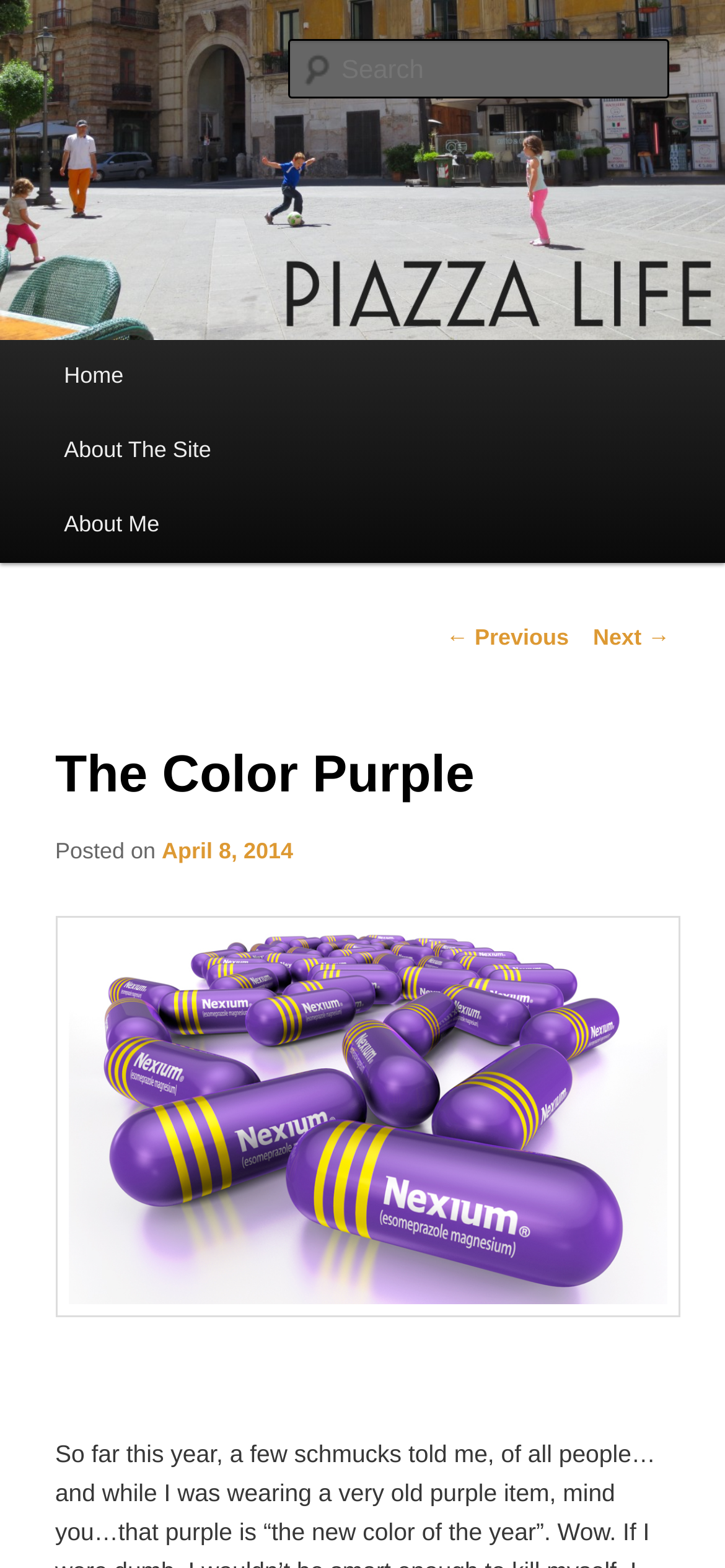Please specify the bounding box coordinates of the clickable region to carry out the following instruction: "Search for something". The coordinates should be four float numbers between 0 and 1, in the format [left, top, right, bottom].

[0.396, 0.025, 0.924, 0.063]